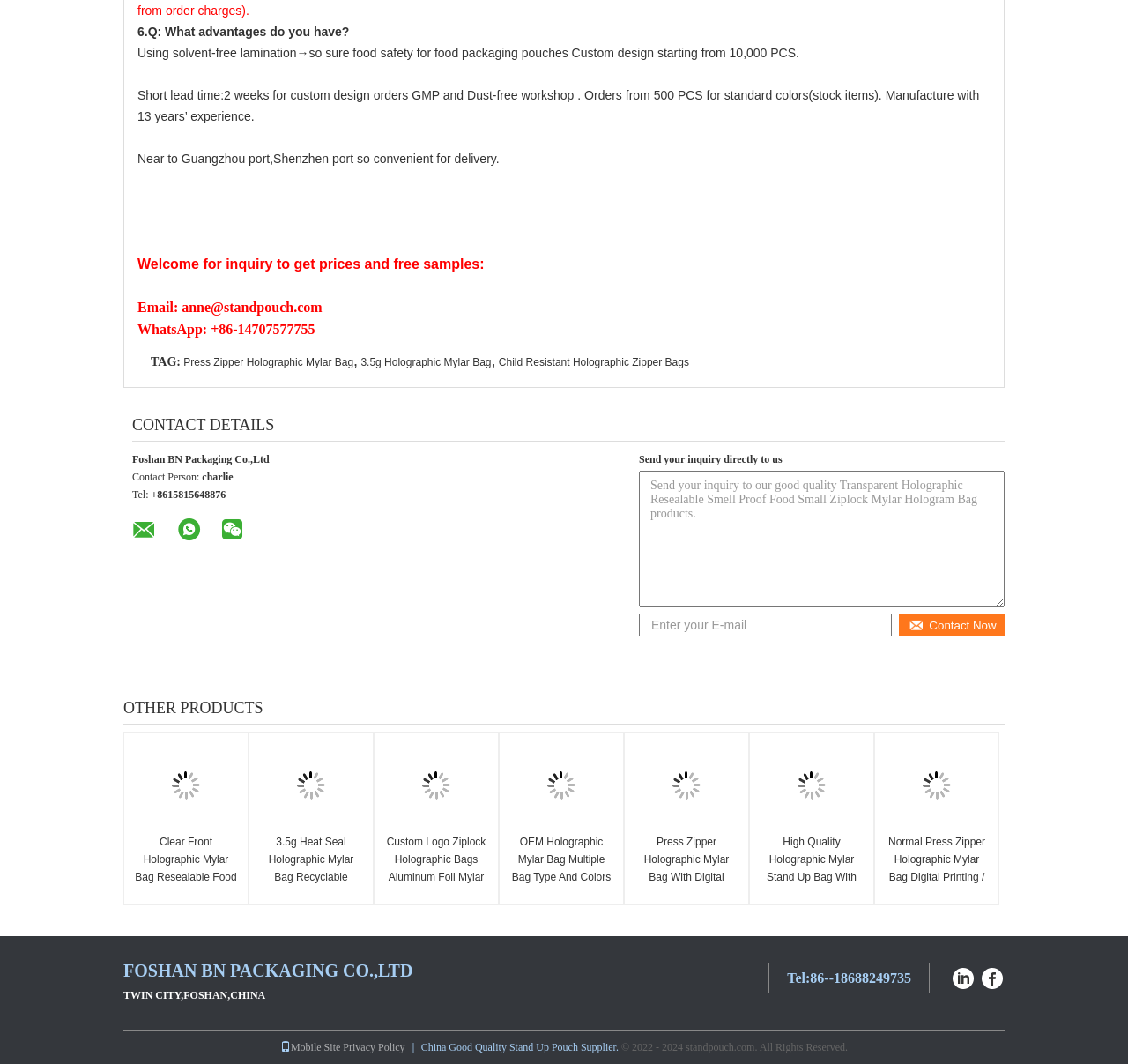Locate the bounding box coordinates of the area where you should click to accomplish the instruction: "Enter your email address in the input field".

[0.566, 0.577, 0.791, 0.598]